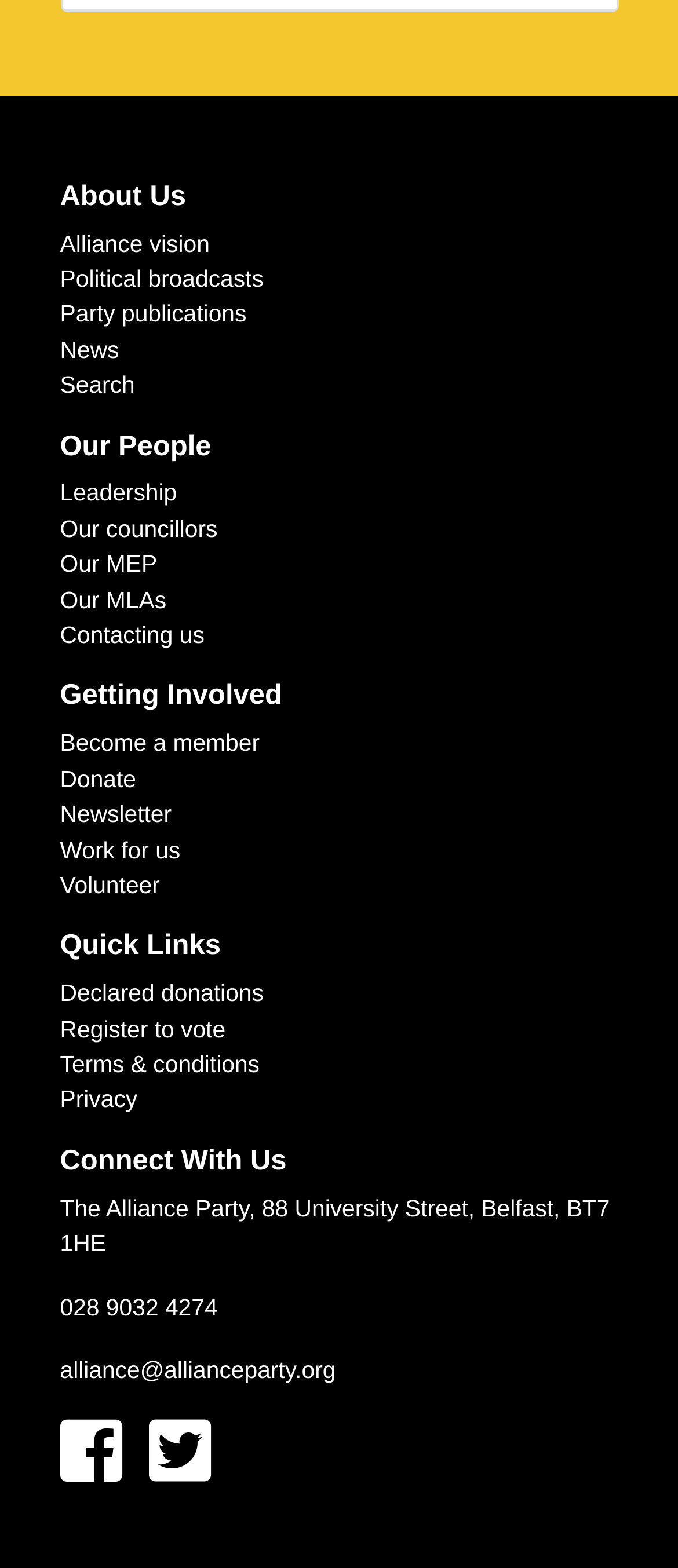How can someone contact the Alliance Party by phone?
Please give a detailed and elaborate answer to the question based on the image.

The phone number to contact the Alliance Party is provided in the 'Connect With Us' section, which is '028 9032 4274'.